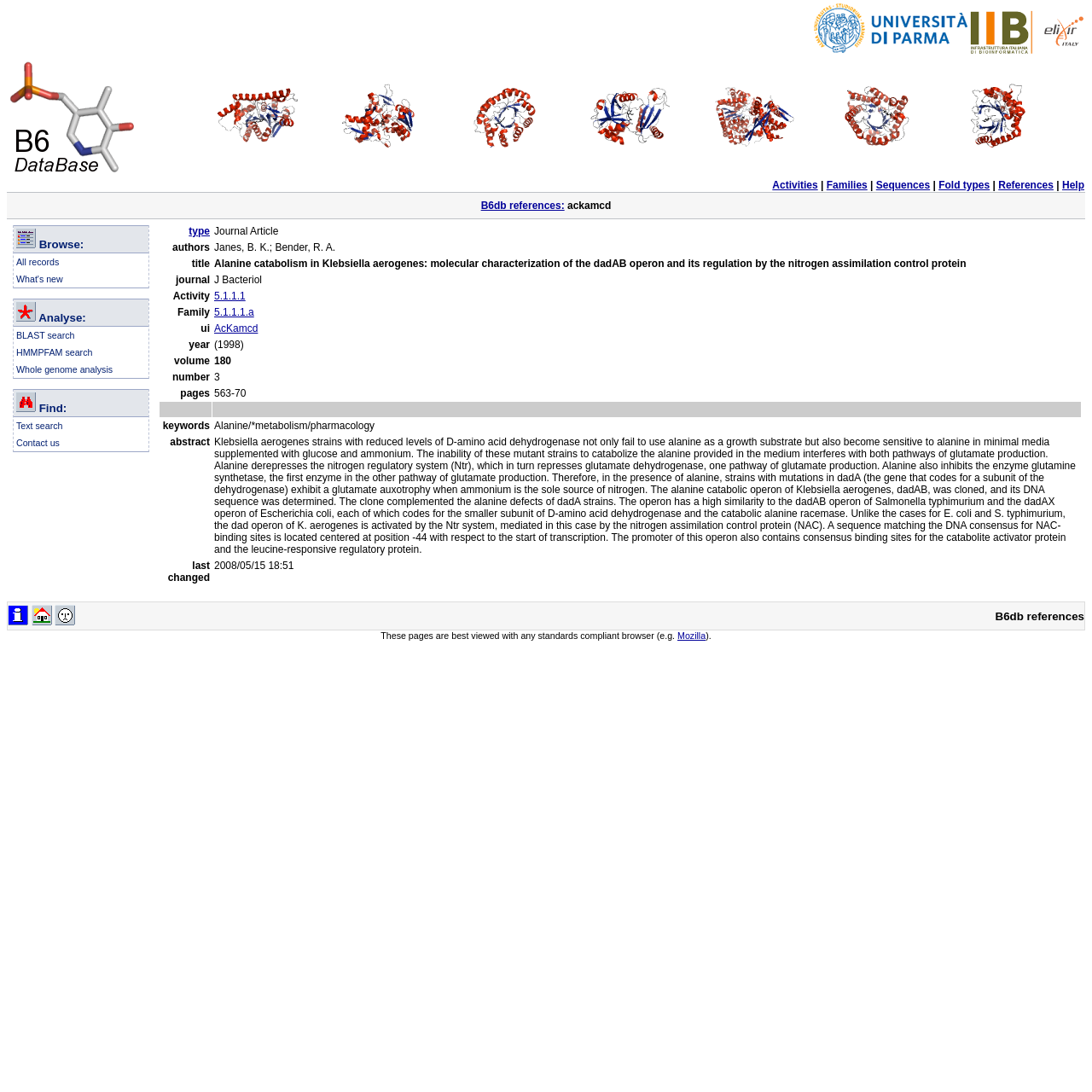Identify the bounding box coordinates of the region I need to click to complete this instruction: "go to next page".

None